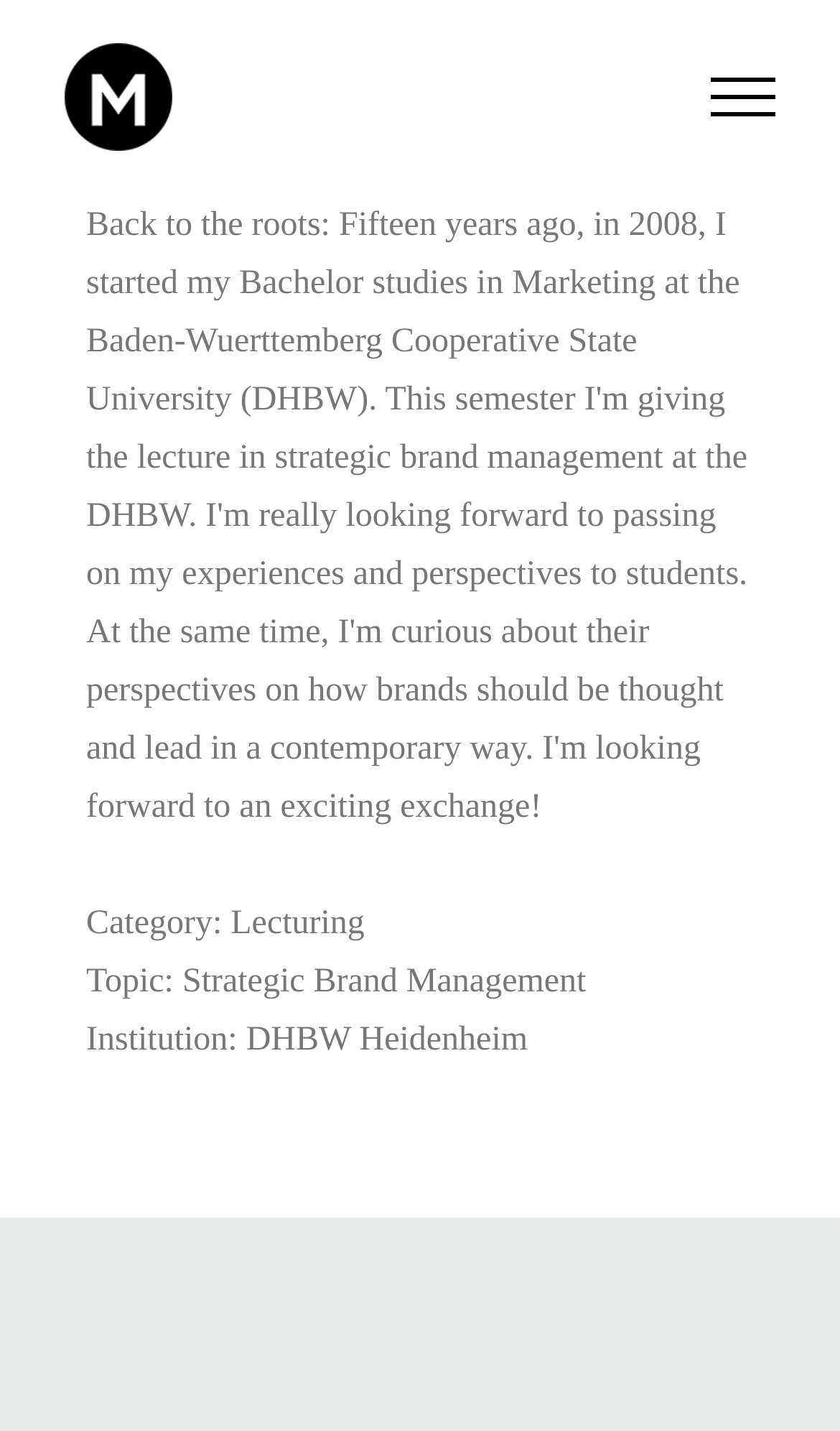Where is the institution of the lecture?
Based on the image, answer the question with as much detail as possible.

I found the institution of the lecture by looking at the static text element 'Institution: DHBW Heidenheim' located at [0.103, 0.714, 0.628, 0.739] within the main element.